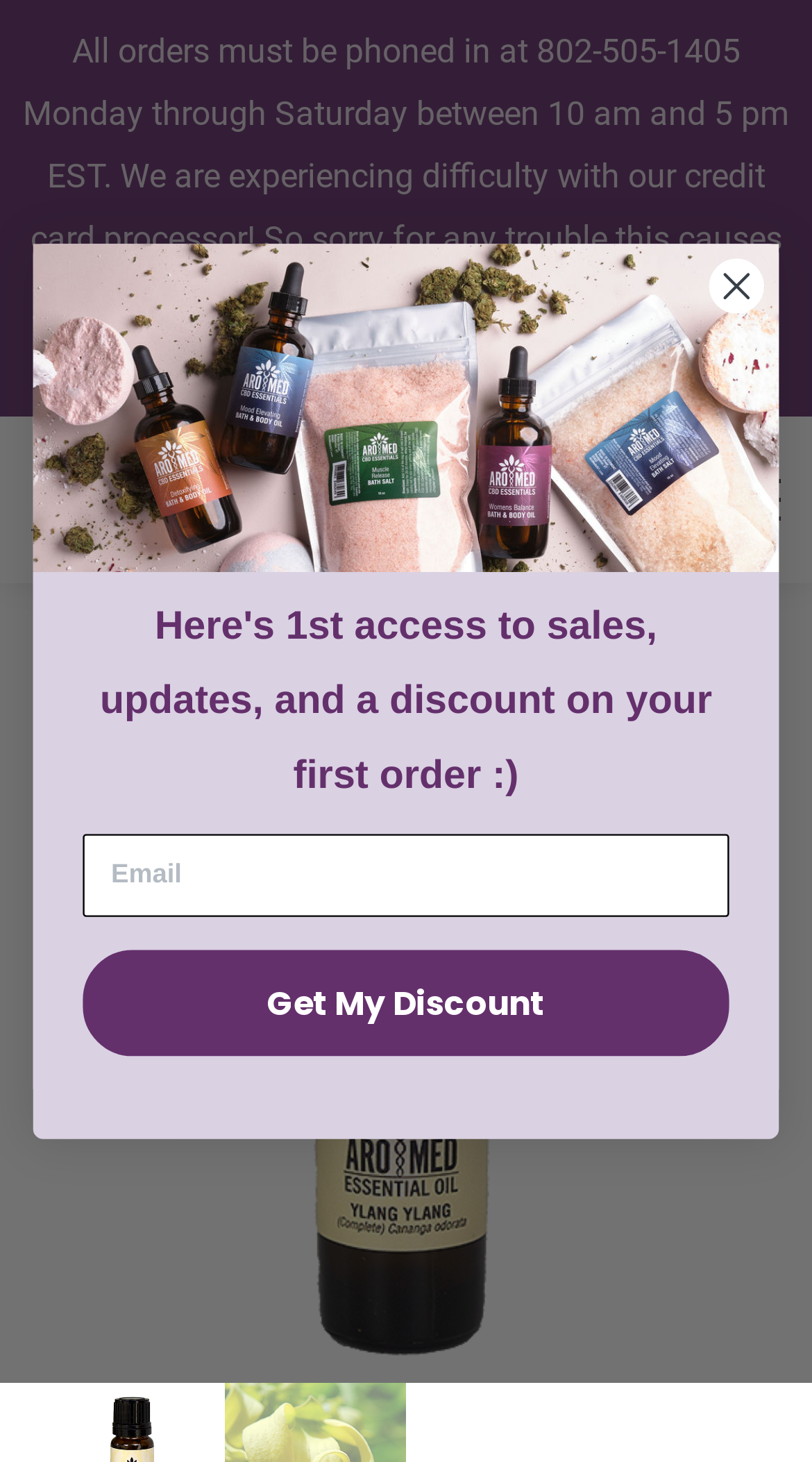Please reply with a single word or brief phrase to the question: 
What is the purpose of the 'Get My Discount' button?

To get a discount